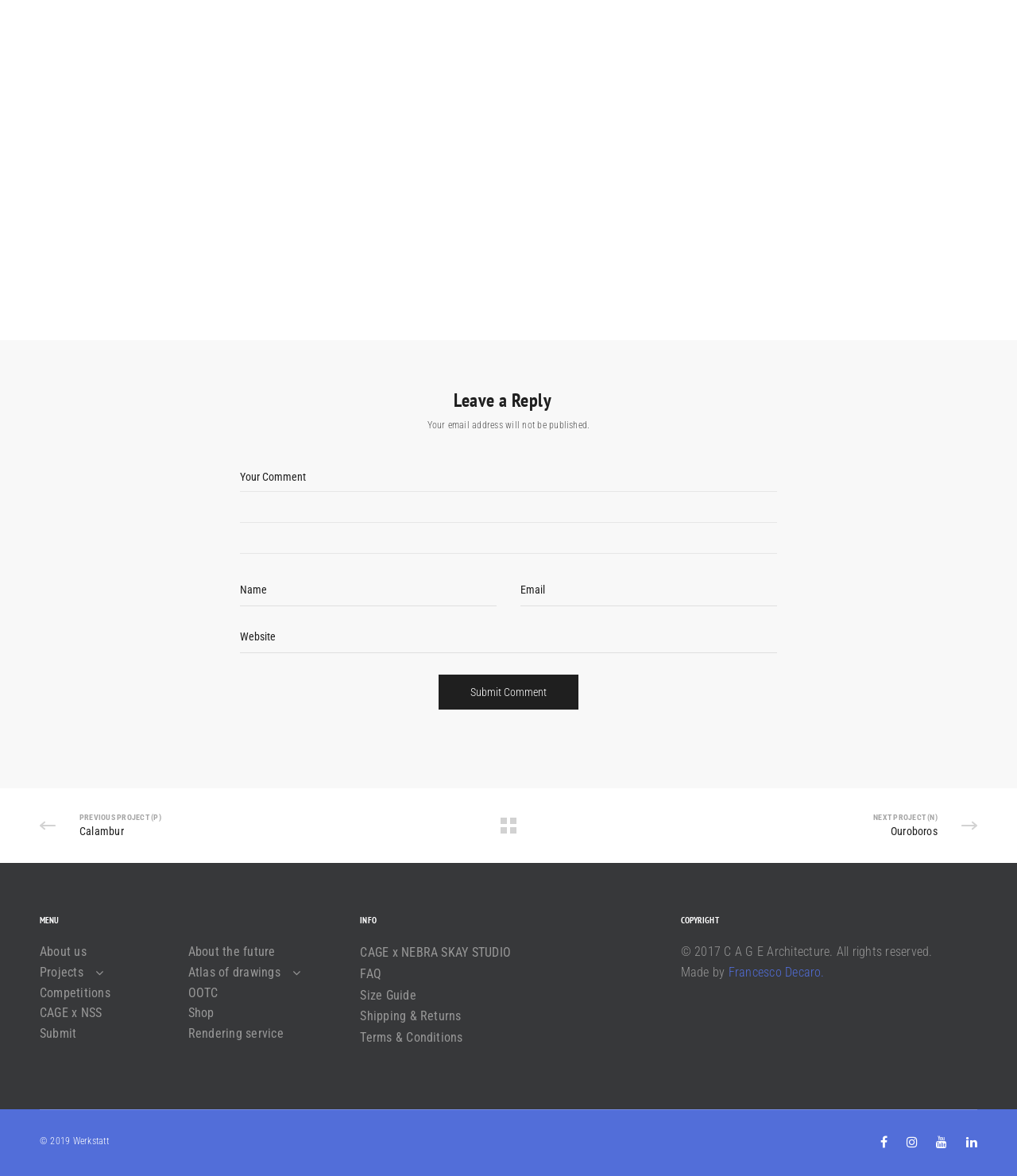Identify the bounding box of the UI component described as: "About us".

[0.039, 0.801, 0.185, 0.818]